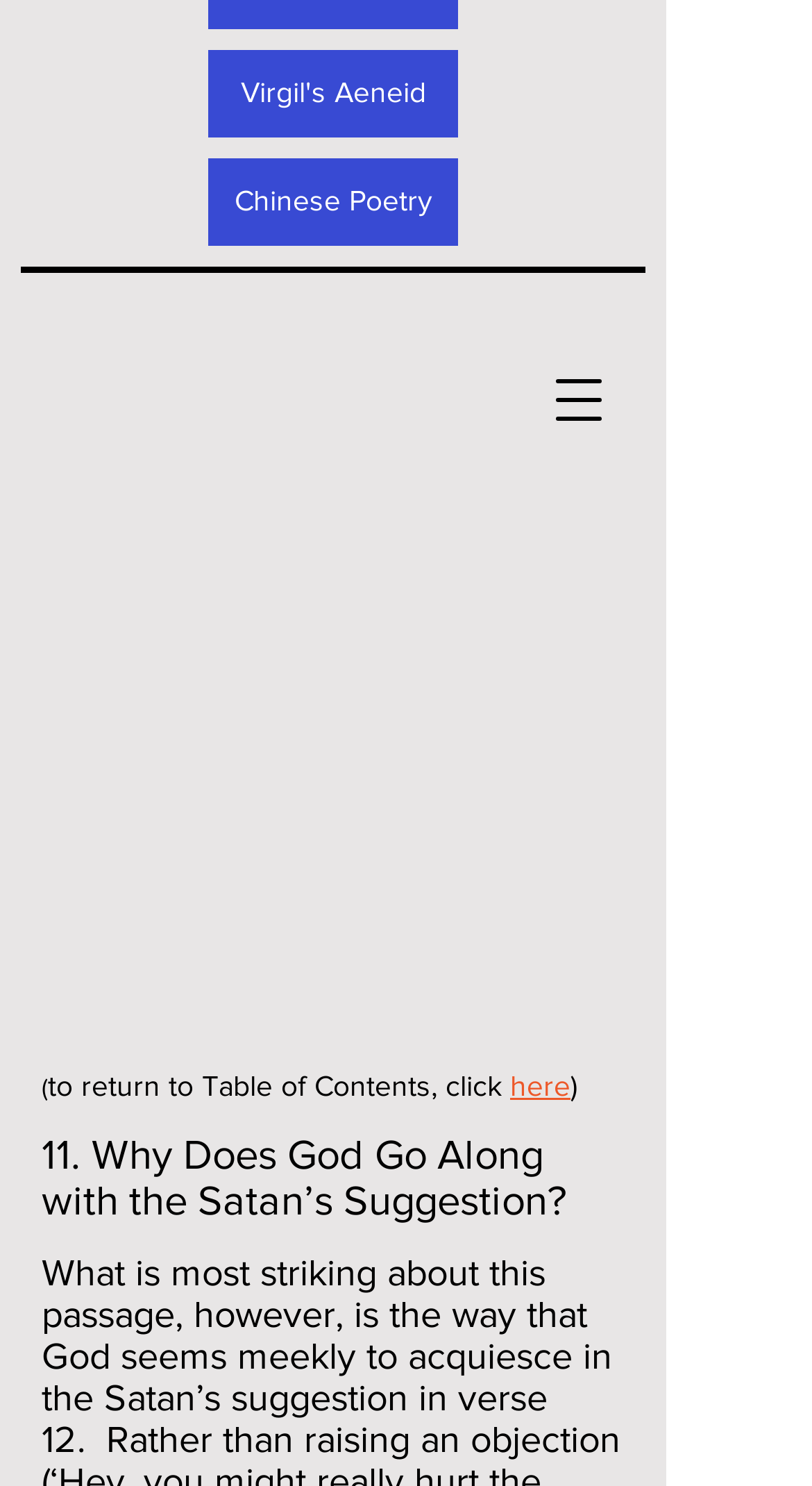Predict the bounding box of the UI element based on the description: "Chinese Poetry". The coordinates should be four float numbers between 0 and 1, formatted as [left, top, right, bottom].

[0.256, 0.107, 0.564, 0.165]